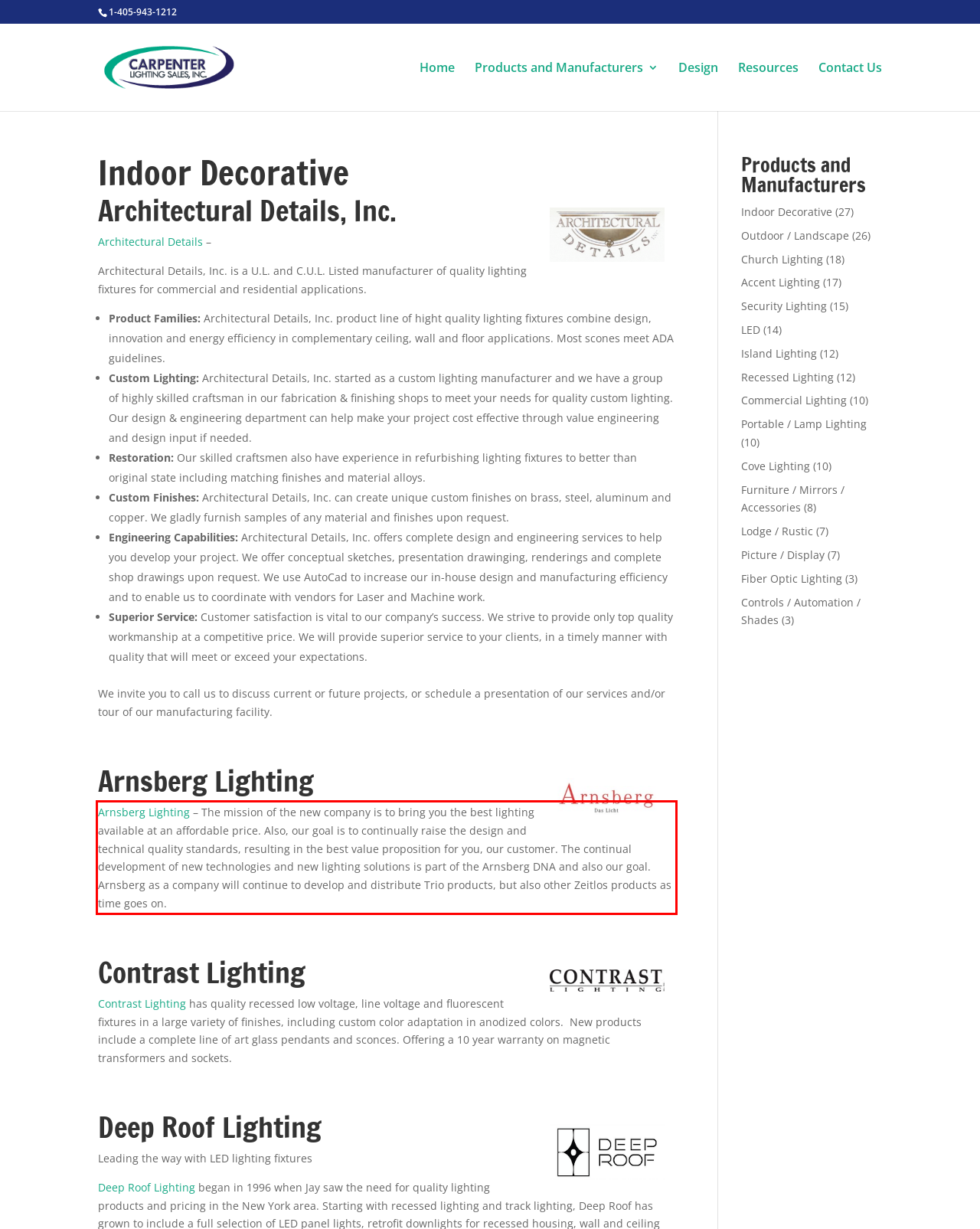Using the webpage screenshot, recognize and capture the text within the red bounding box.

Arnsberg Lighting – The mission of the new company is to bring you the best lighting available at an affordable price. Also, our goal is to continually raise the design and technical quality standards, resulting in the best value proposition for you, our customer. The continual development of new technologies and new lighting solutions is part of the Arnsberg DNA and also our goal. Arnsberg as a company will continue to develop and distribute Trio products, but also other Zeitlos products as time goes on.